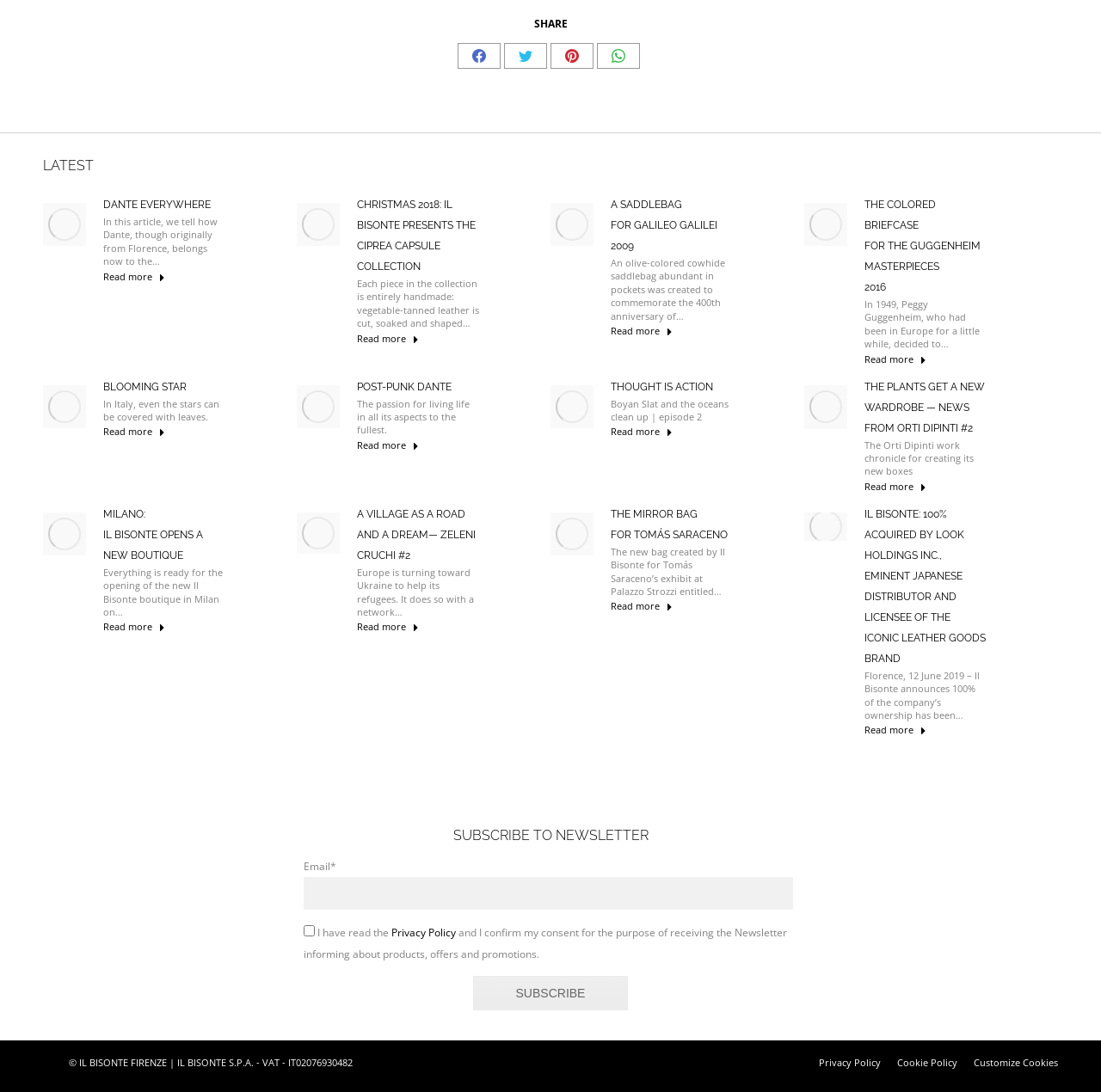Extract the bounding box of the UI element described as: "Share on WhatsAppShare on WhatsApp".

[0.542, 0.039, 0.581, 0.063]